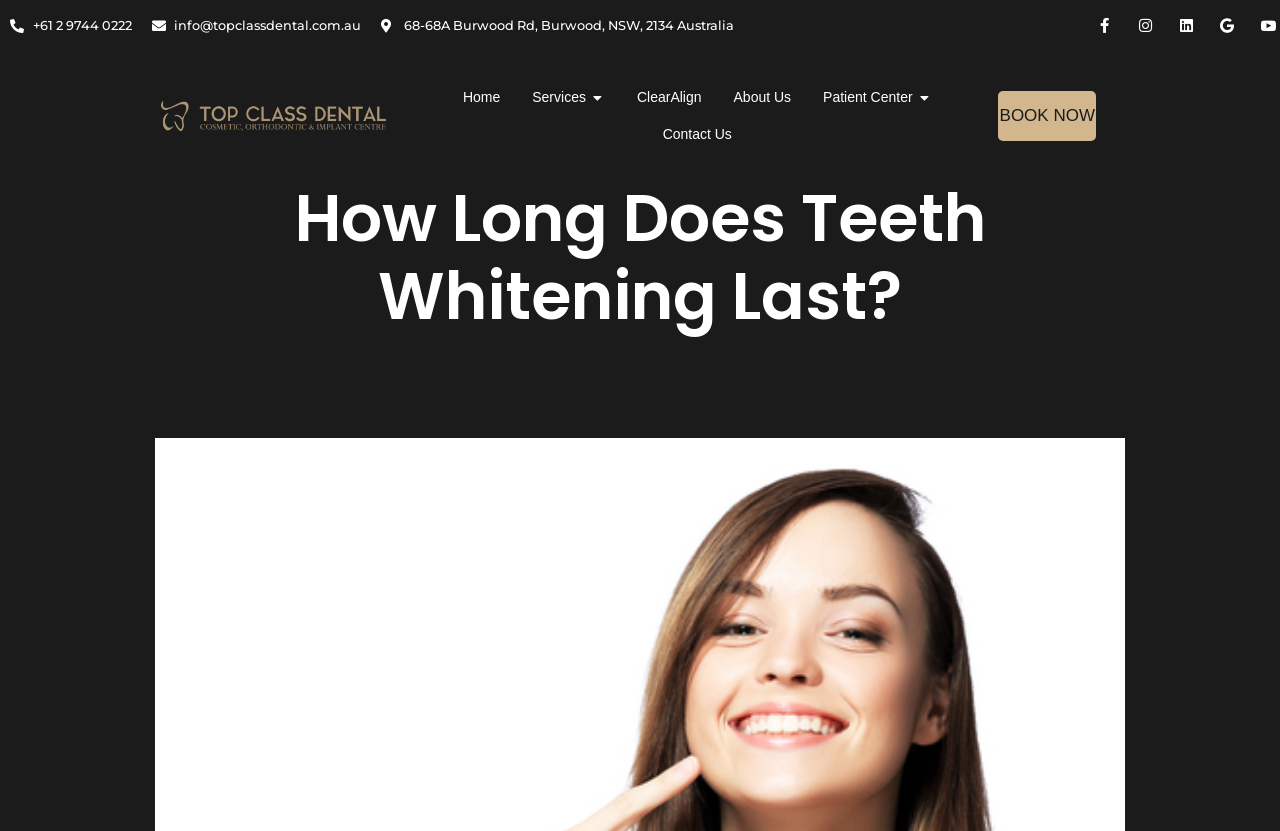Create an elaborate caption that covers all aspects of the webpage.

The webpage is about teeth whitening, specifically discussing how long it lasts. At the top left corner, there are three links: a phone number, an email address, and an address. Next to these links, there are four social media icons: Facebook, Instagram, LinkedIn, and Google. 

Below these links and icons, there is a navigation menu with a toggle button. The menu has several items, including "Home", "Services", "ClearAlign", "About Us", "Patient Center", and "Contact Us". Some of these items have submenus that can be expanded.

On the right side of the navigation menu, there is a prominent "BOOK NOW" button. 

The main content of the webpage starts with a heading that asks "How Long Does Teeth Whitening Last?" This heading is centered at the top of the main content area.